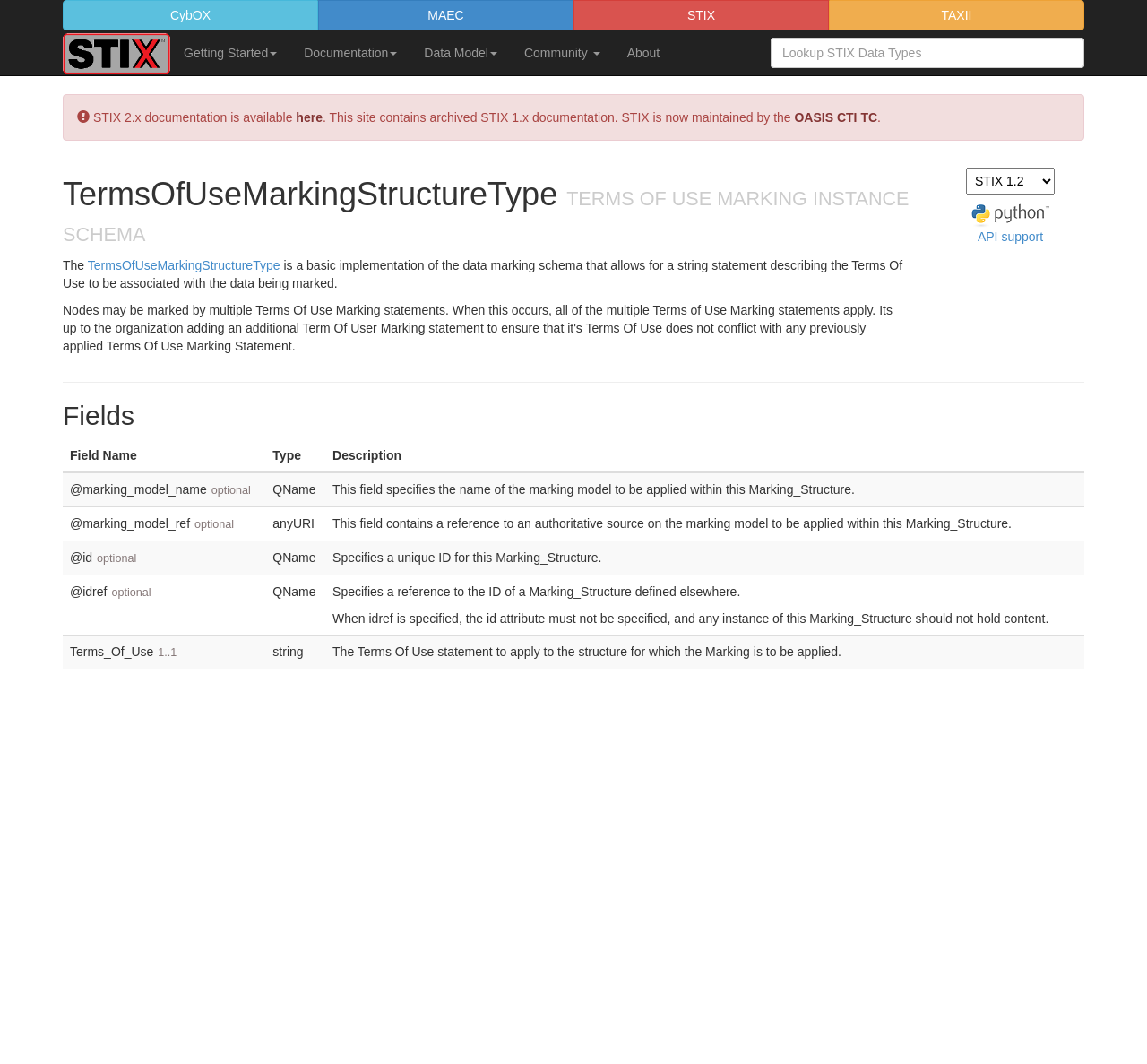Identify the main title of the webpage and generate its text content.

TermsOfUseMarkingStructureTypeTERMS OF USE MARKING INSTANCE SCHEMA